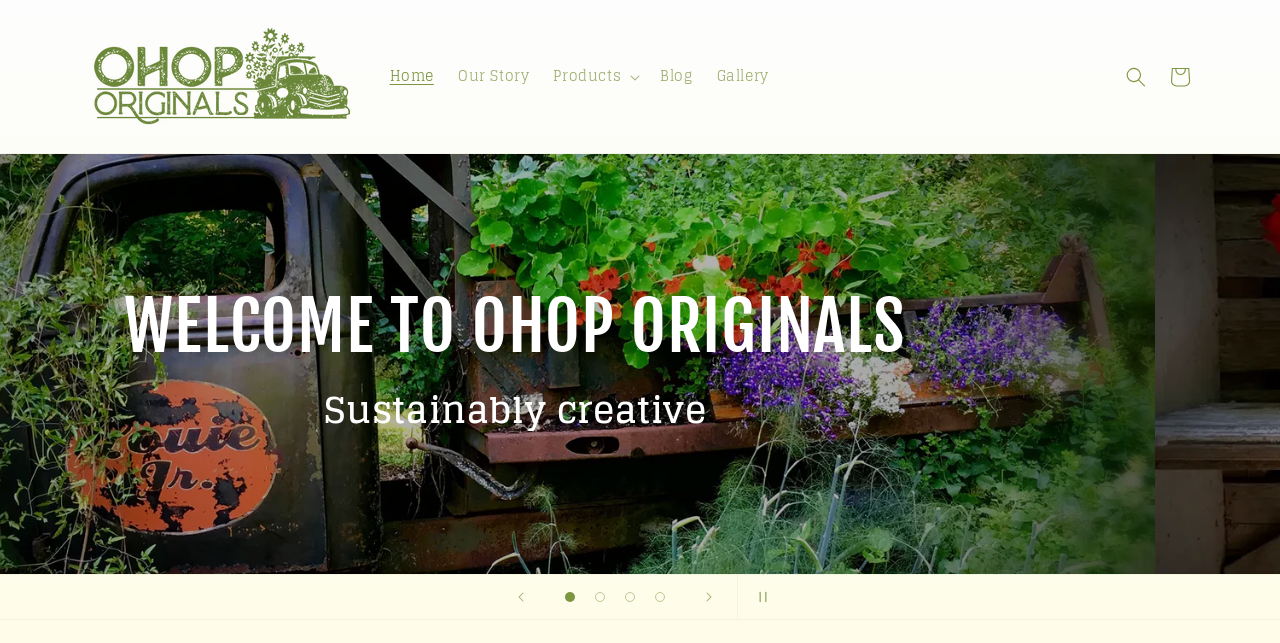Identify the bounding box for the UI element described as: "aria-label="Load slide 4 of 4"". Ensure the coordinates are four float numbers between 0 and 1, formatted as [left, top, right, bottom].

[0.504, 0.905, 0.527, 0.952]